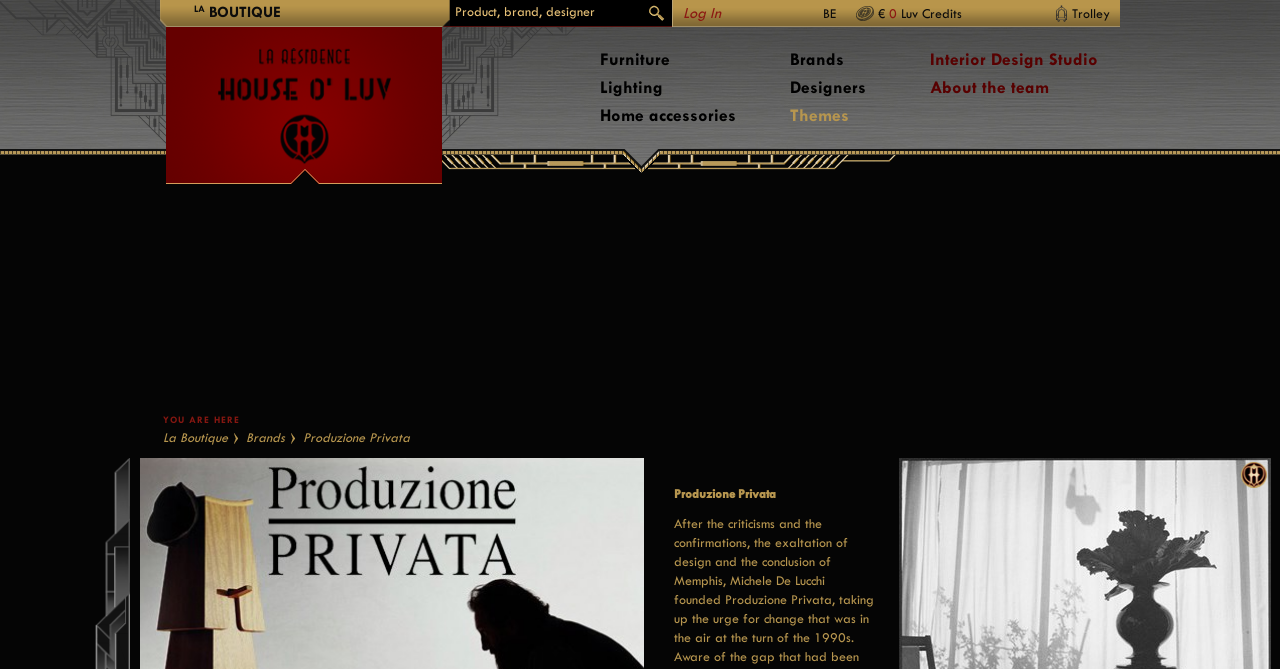Reply to the question below using a single word or brief phrase:
How many links are there in the top navigation bar?

7